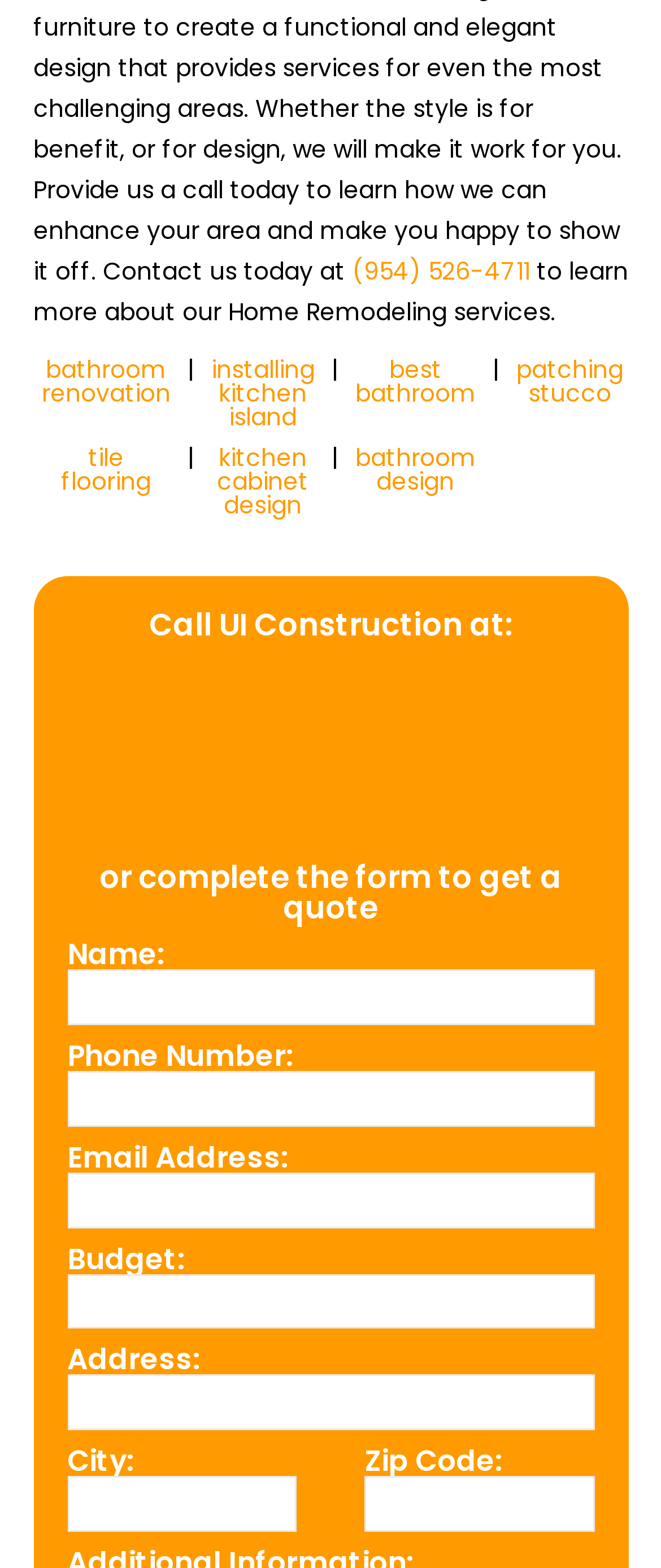Please identify the bounding box coordinates of the element I need to click to follow this instruction: "Fill in the name field".

[0.101, 0.618, 0.899, 0.654]